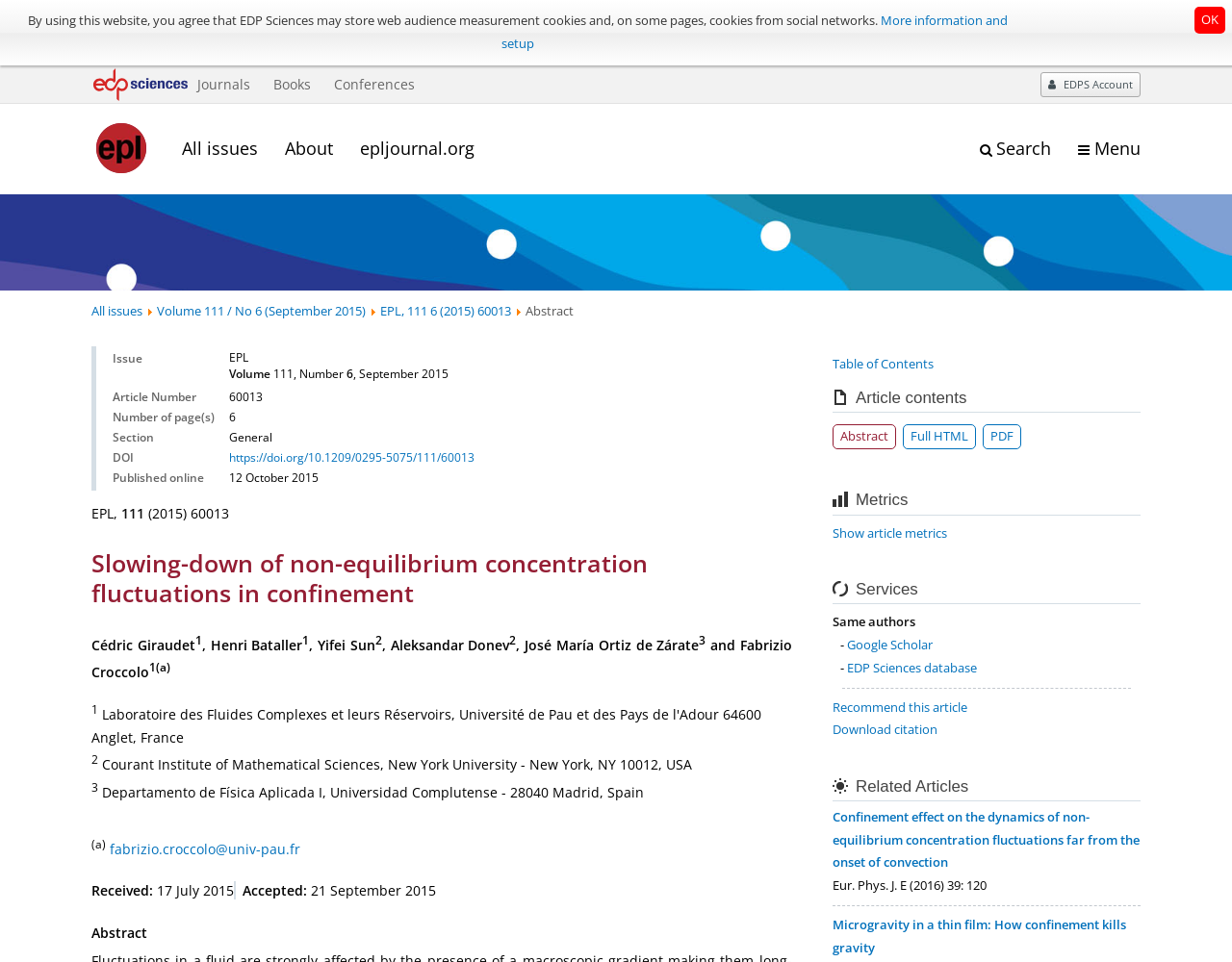Can you provide the bounding box coordinates for the element that should be clicked to implement the instruction: "contact us"?

None